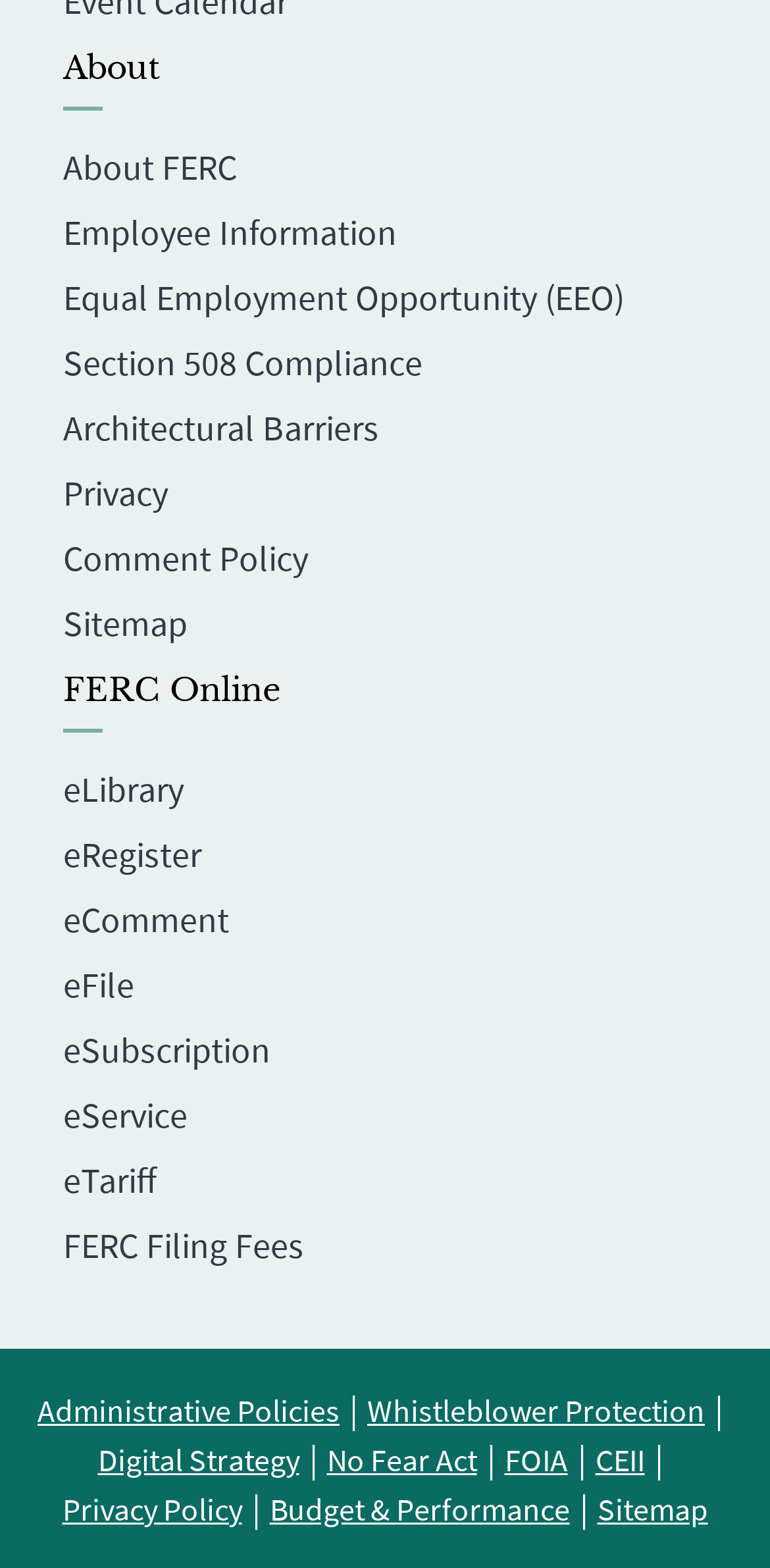Show the bounding box coordinates of the region that should be clicked to follow the instruction: "Access eLibrary."

[0.082, 0.489, 0.238, 0.518]